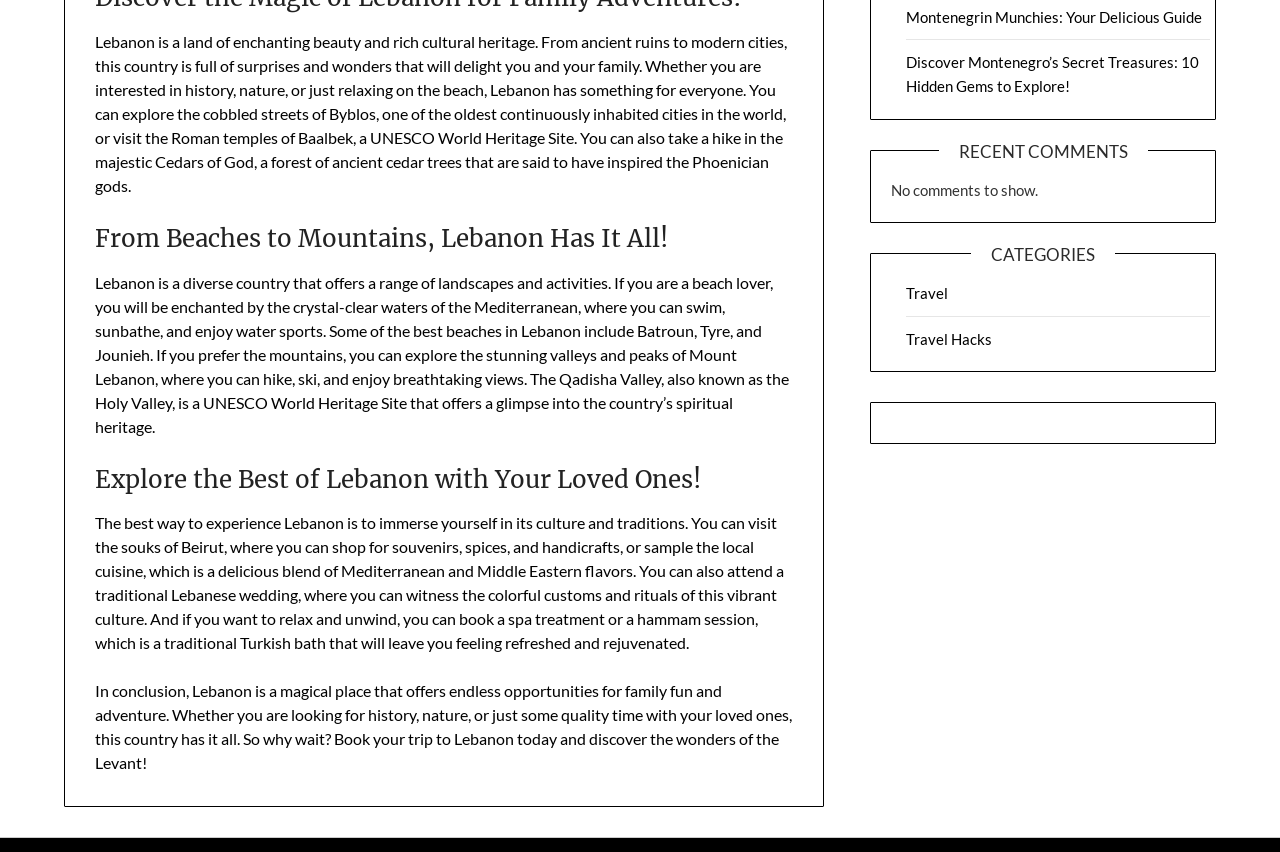Extract the bounding box coordinates for the HTML element that matches this description: "Travel Hacks". The coordinates should be four float numbers between 0 and 1, i.e., [left, top, right, bottom].

[0.708, 0.387, 0.775, 0.408]